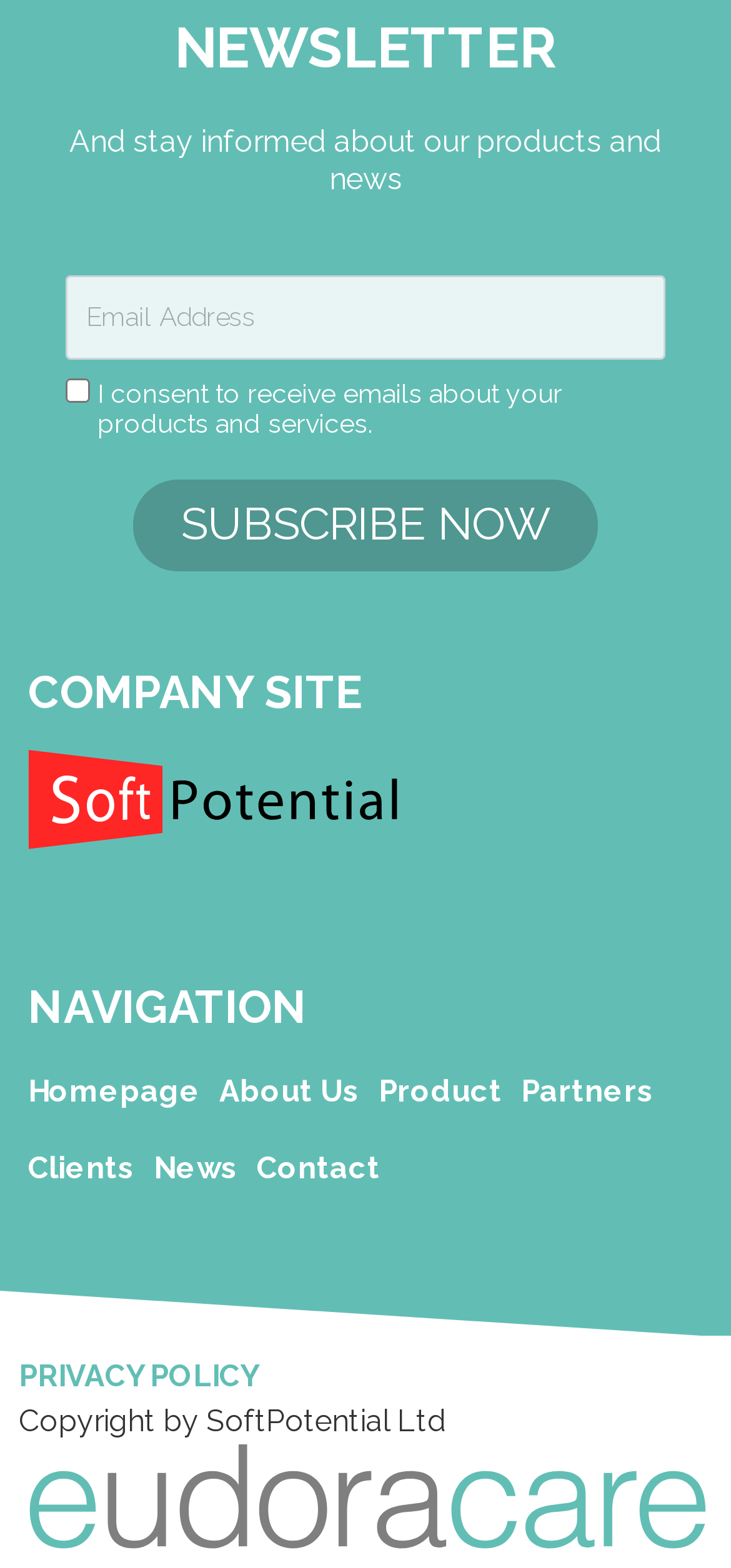Please predict the bounding box coordinates (top-left x, top-left y, bottom-right x, bottom-right y) for the UI element in the screenshot that fits the description: parent_node: Email Address value="SUBSCRIBE NOW"

[0.179, 0.305, 0.821, 0.365]